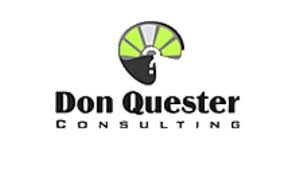What is written below the name 'Don Quester' in the logo?
Please provide a single word or phrase answer based on the image.

Consulting